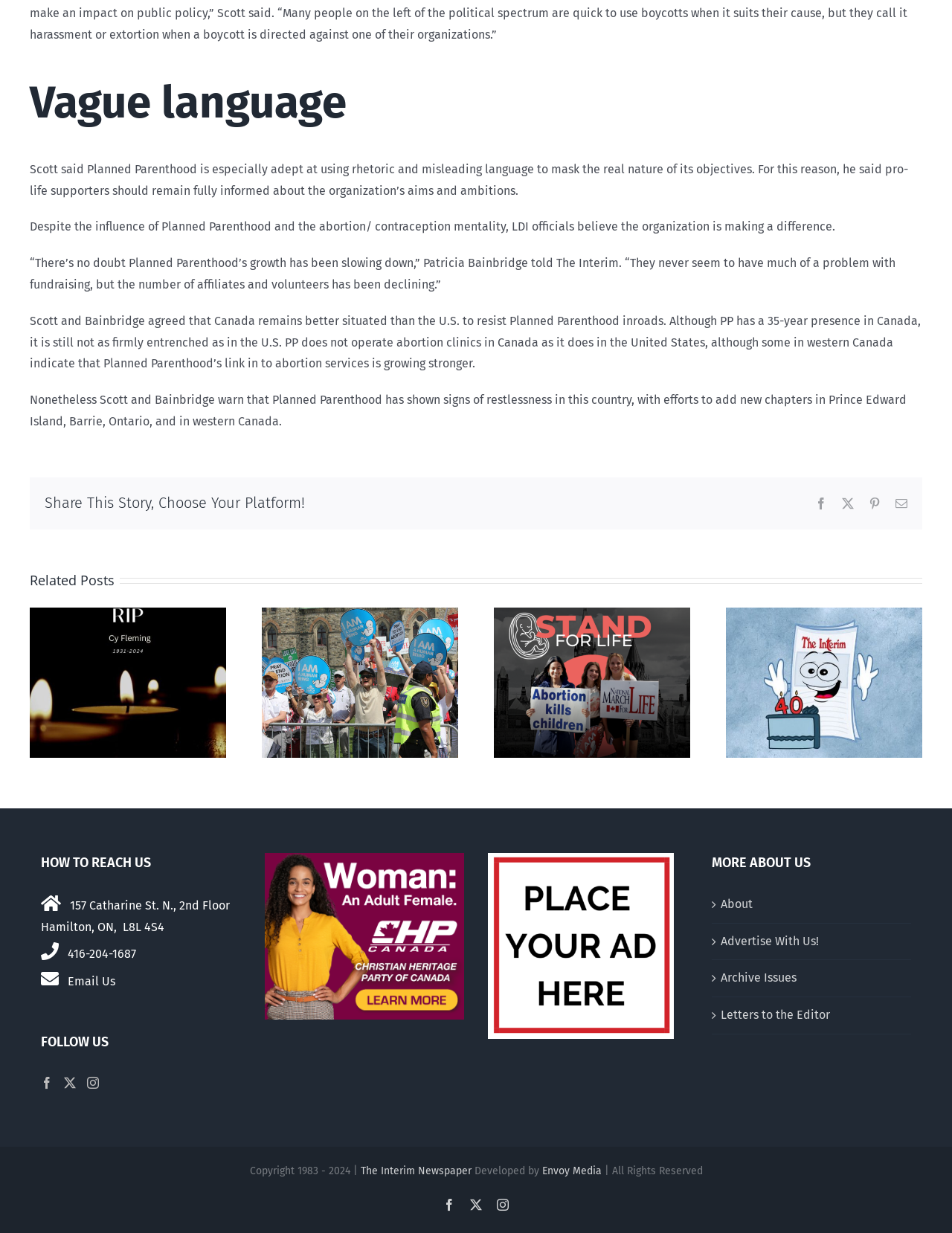Provide the bounding box coordinates for the UI element described in this sentence: "Advertise With Us!". The coordinates should be four float values between 0 and 1, i.e., [left, top, right, bottom].

[0.757, 0.755, 0.949, 0.772]